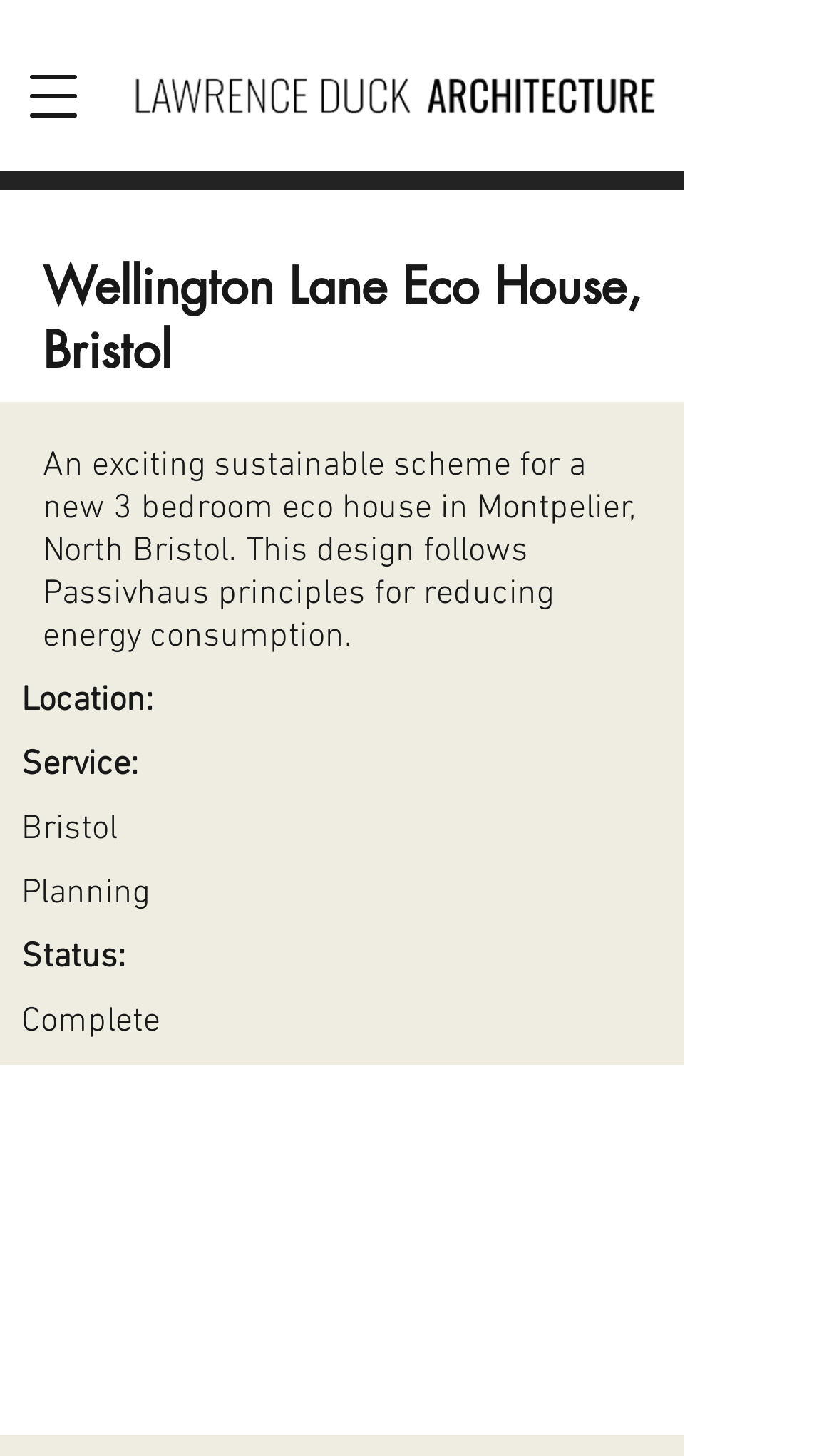How many bedrooms does the eco house have?
Answer the question with a single word or phrase, referring to the image.

3